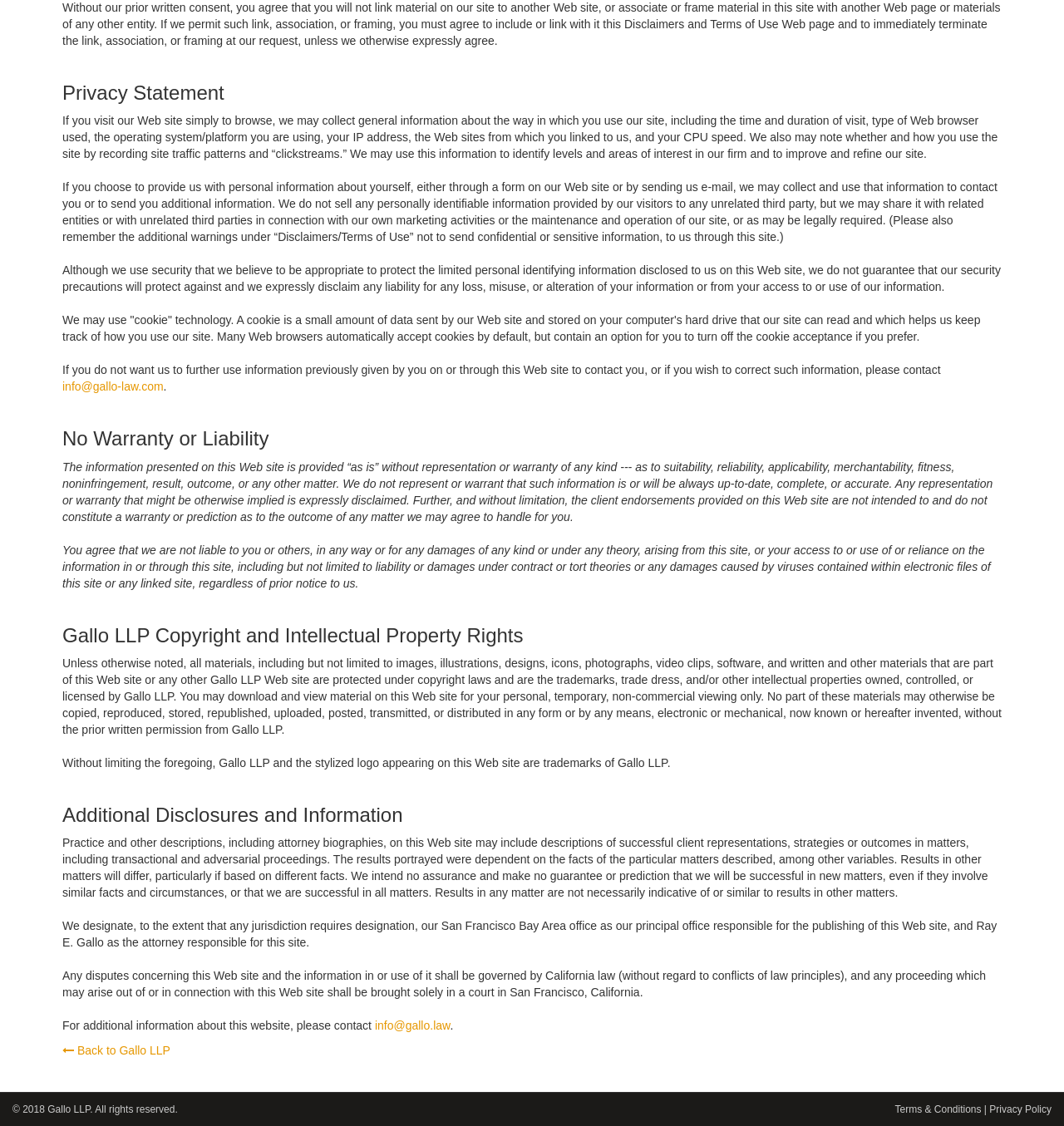By analyzing the image, answer the following question with a detailed response: What is the copyright notice for this website?

The copyright notice at the bottom of the webpage indicates that the content of this website is copyrighted by Gallo LLP, with all rights reserved, and the copyright year is 2018.